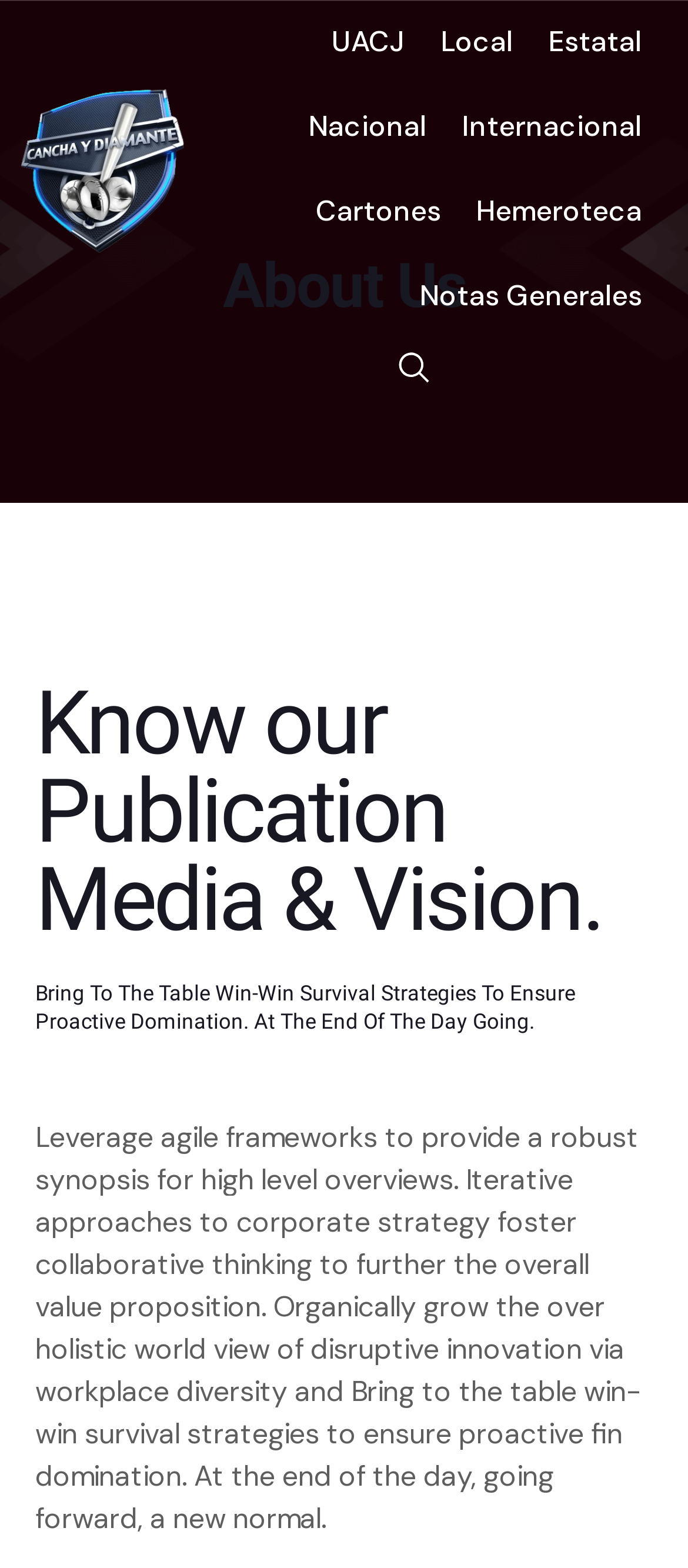Provide a thorough description of the webpage's content and layout.

The webpage is about "About Us" section of a publication media company called "Cancha y Diamante". At the top left corner, there is a logo of the company, which is an image of "logo-cancha-y-diamante-removebg-preview". 

On the top right side, there are several links, including "UACJ", "Local", "Estatal", "Nacional", "Internacional", "Cartones", "Hemeroteca", and "Notas Generales", which are likely categories or sections of the publication. 

Below the links, there is a search bar with a magnifying glass icon. 

The main content of the page is divided into three sections. The first section has a heading "About Us" and is located at the top center of the page. The second section has a heading "Know our Publication Media & Vision" and is located below the first section. The third section has a heading "Bring To The Table Win-Win Survival Strategies To Ensure Proactive Domination. At The End Of The Day Going" and is located below the second section. 

Below the third heading, there is a block of text that summarizes the company's vision and strategy, which includes leveraging agile frameworks, iterative approaches, and collaborative thinking to foster innovation and growth.